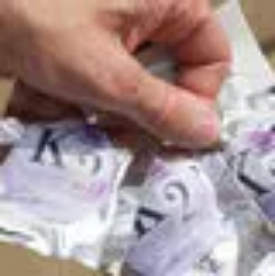Give a comprehensive caption for the image.

The image showcases a person's hand holding several packages of "K2," which is a type of synthetic cannabinoid. Each package is marked with large letters "K" and "2," indicating the product name. The bags appear sealed, likely containing the infused paper product that is intended for various uses. The background seems to be outdoors, suggesting these items might be for sale or on display in a market setting. The focus on the hand emphasizes the tactile nature of these products, highlighting their accessibility and potential use in recreational contexts.